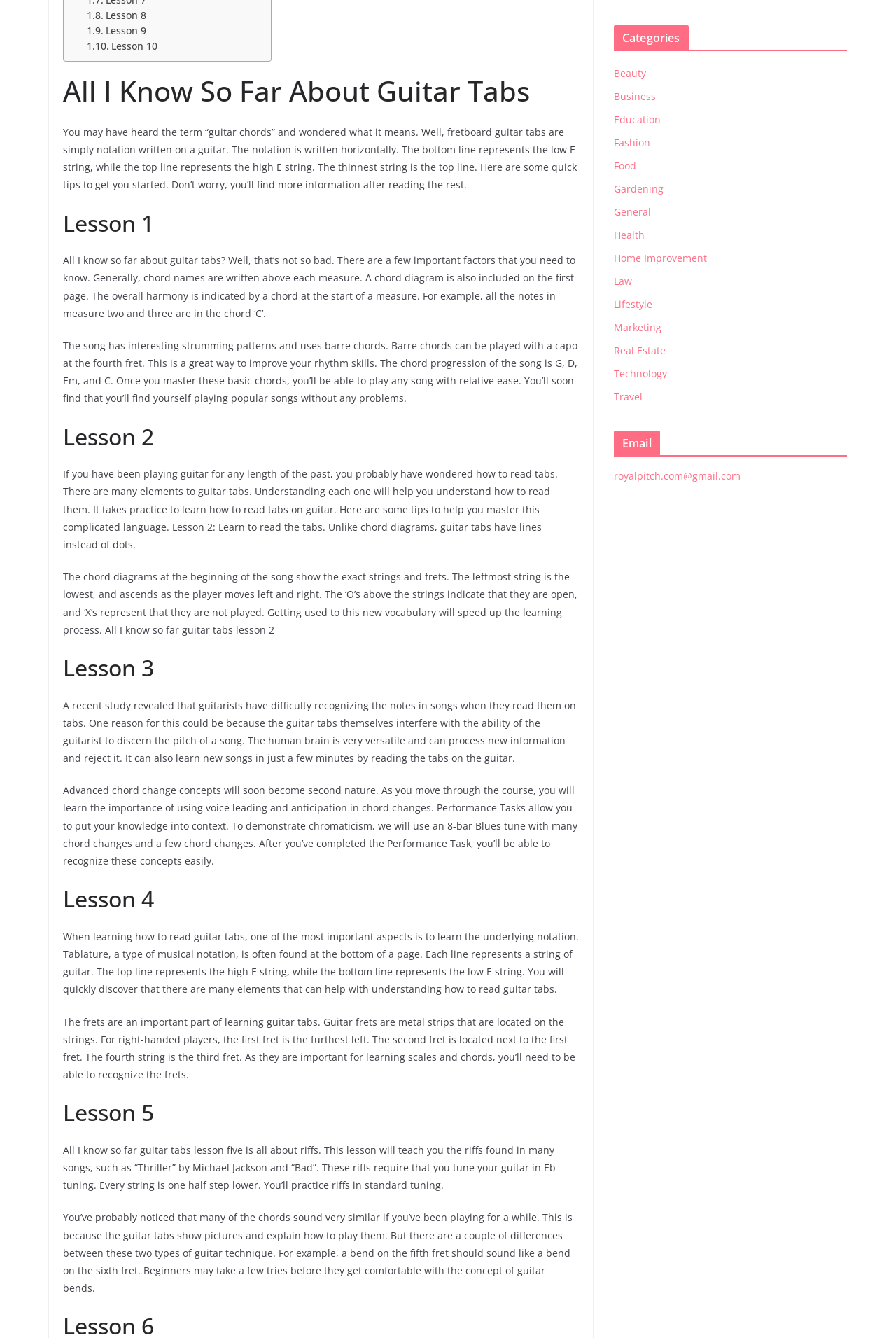Using the provided description Lesson 8, find the bounding box coordinates for the UI element. Provide the coordinates in (top-left x, top-left y, bottom-right x, bottom-right y) format, ensuring all values are between 0 and 1.

[0.097, 0.006, 0.163, 0.017]